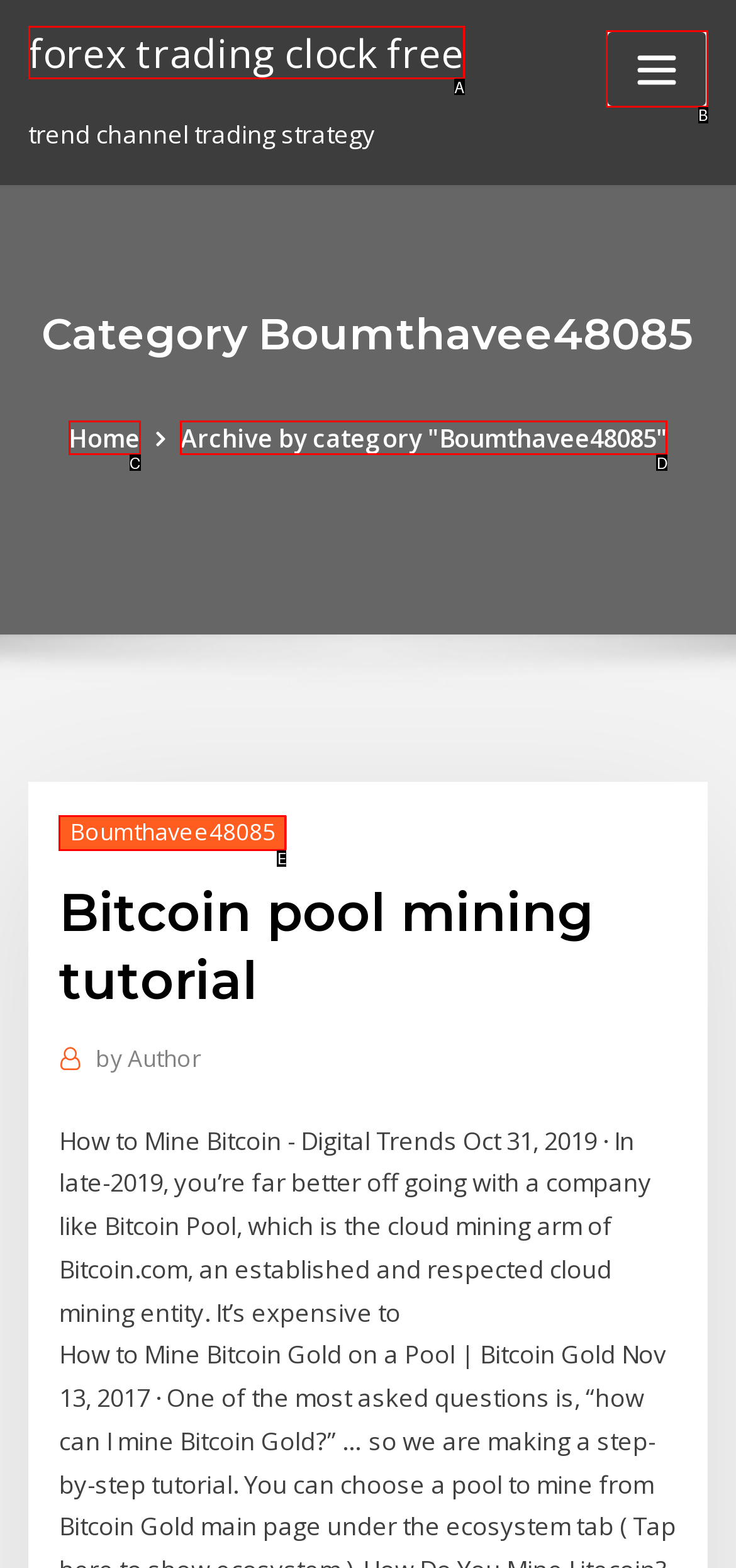Tell me which option best matches this description: Archive by category "Boumthavee48085"
Answer with the letter of the matching option directly from the given choices.

D